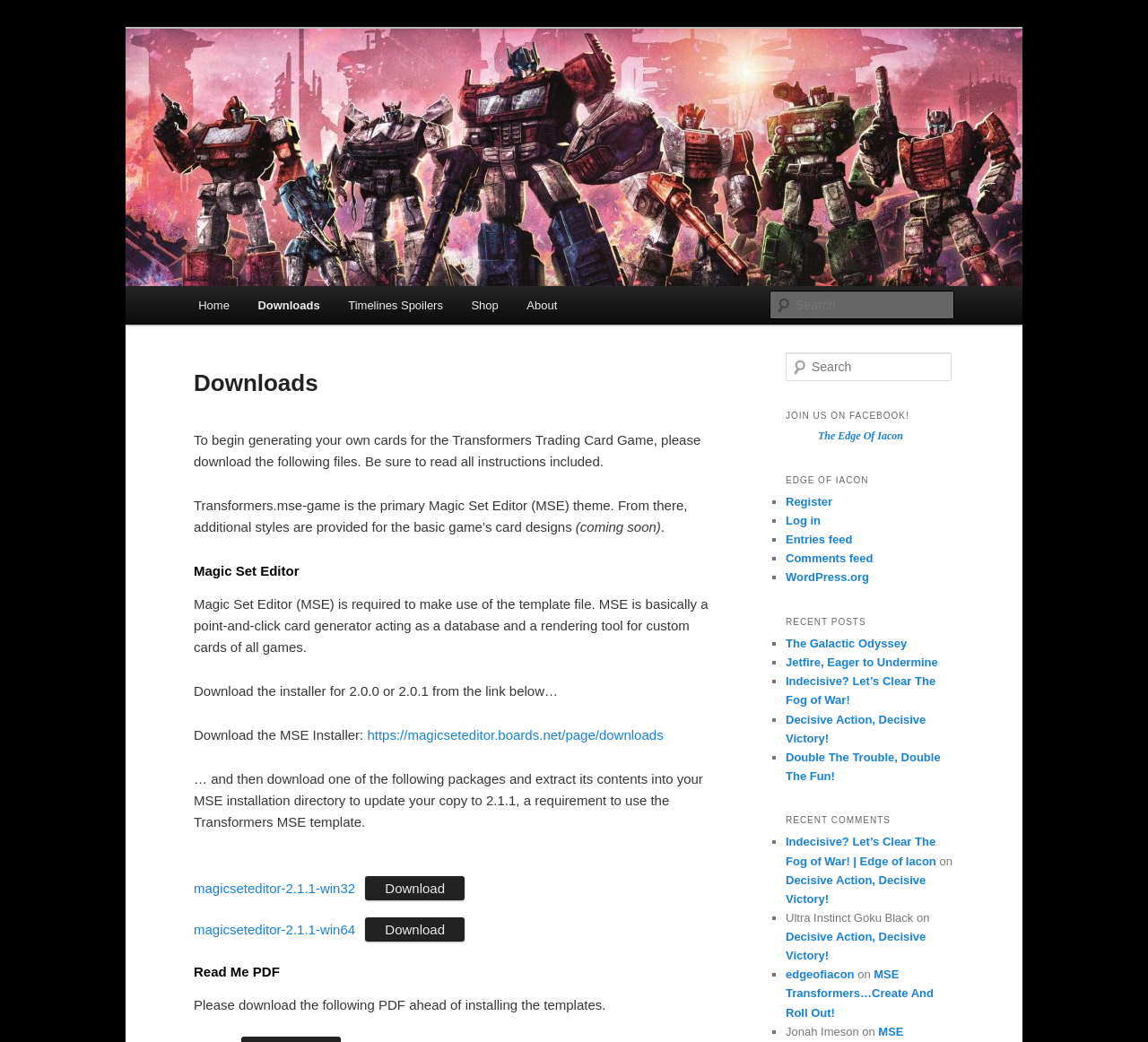Kindly determine the bounding box coordinates for the clickable area to achieve the given instruction: "Register on the website".

[0.684, 0.475, 0.725, 0.488]